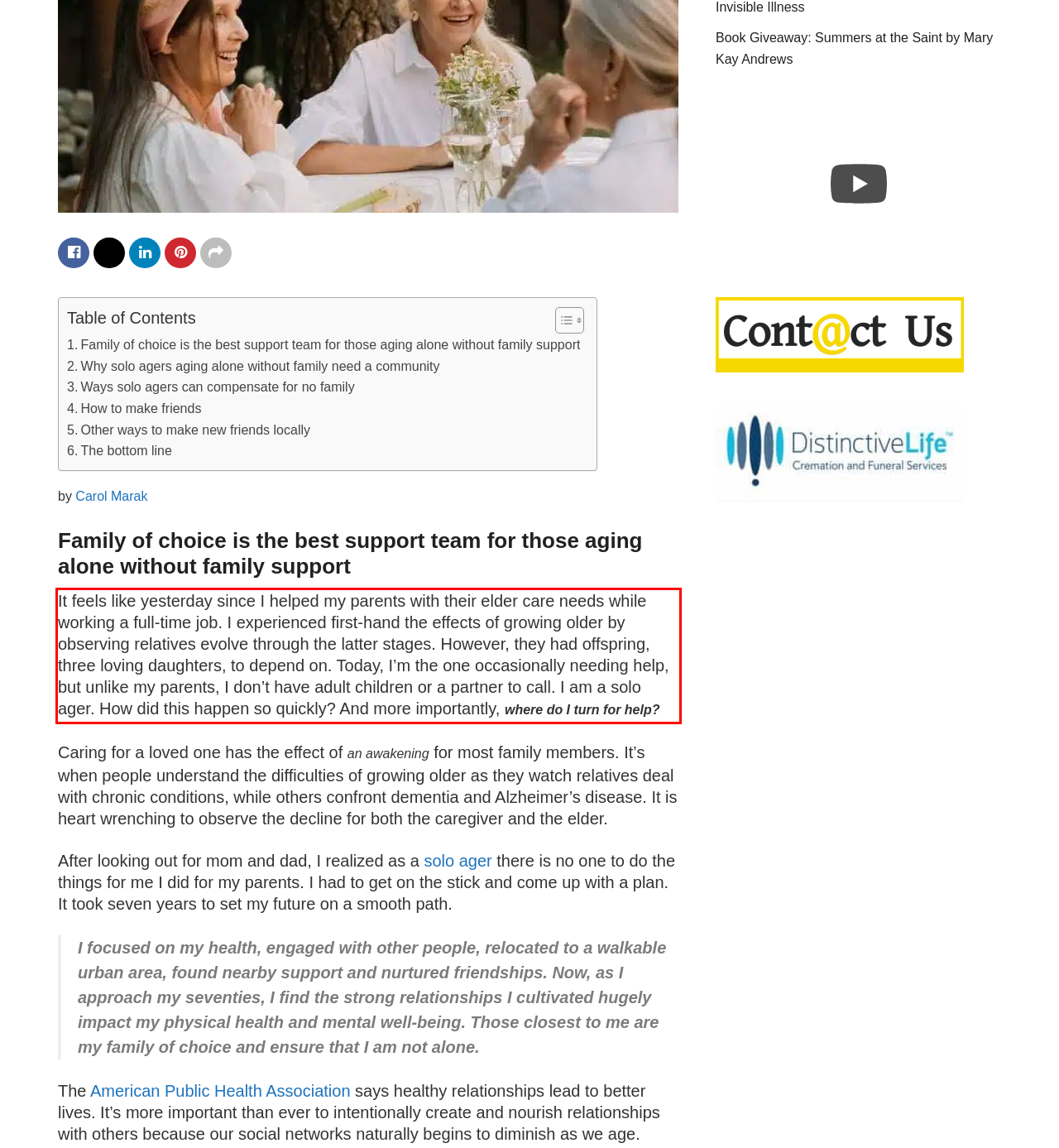Please examine the webpage screenshot containing a red bounding box and use OCR to recognize and output the text inside the red bounding box.

It feels like yesterday since I helped my parents with their elder care needs while working a full-time job. I experienced first-hand the effects of growing older by observing relatives evolve through the latter stages. However, they had offspring, three loving daughters, to depend on. Today, I’m the one occasionally needing help, but unlike my parents, I don’t have adult children or a partner to call. I am a solo ager. How did this happen so quickly? And more importantly, where do I turn for help?